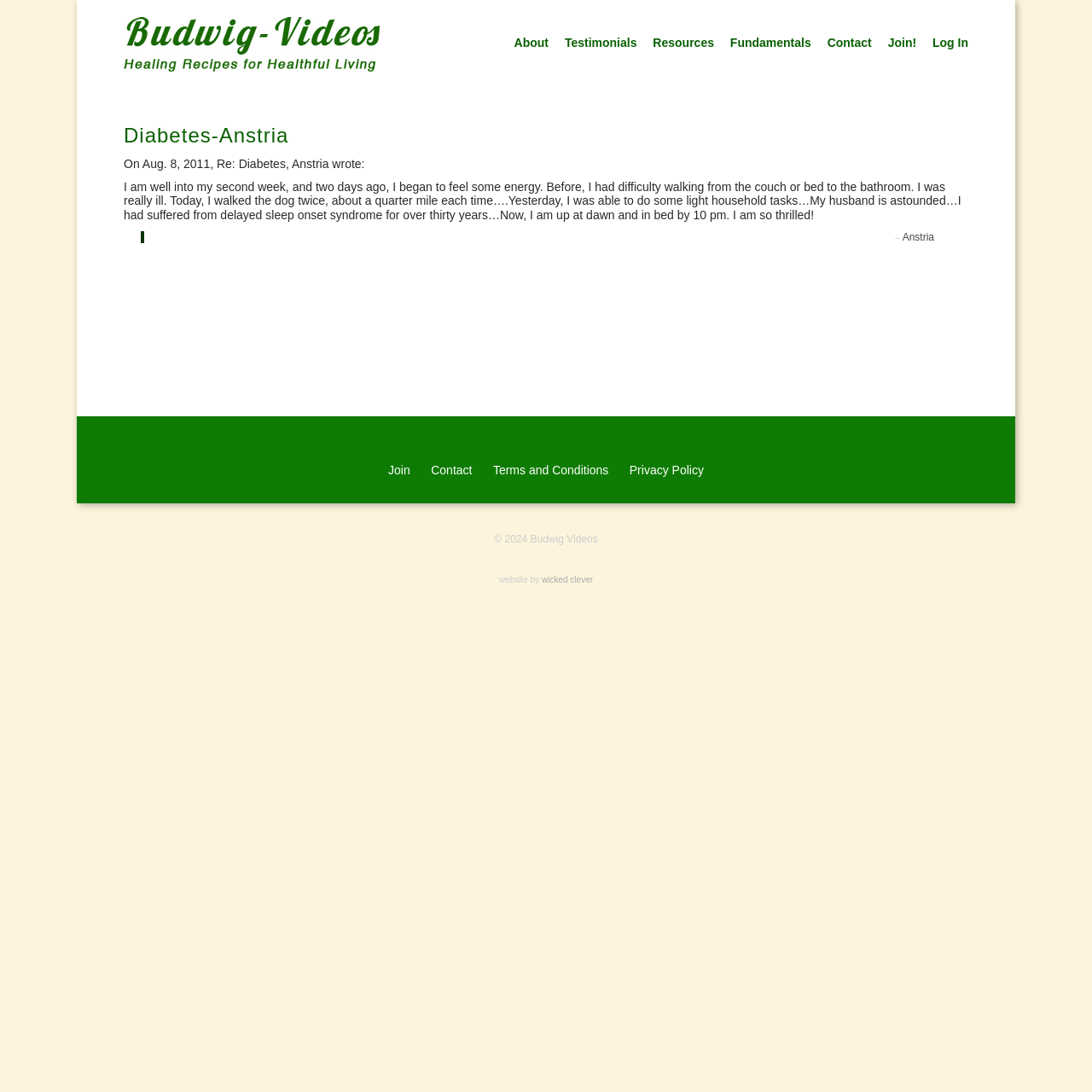Please determine the bounding box coordinates of the area that needs to be clicked to complete this task: 'Join the community'. The coordinates must be four float numbers between 0 and 1, formatted as [left, top, right, bottom].

[0.801, 0.028, 0.839, 0.048]